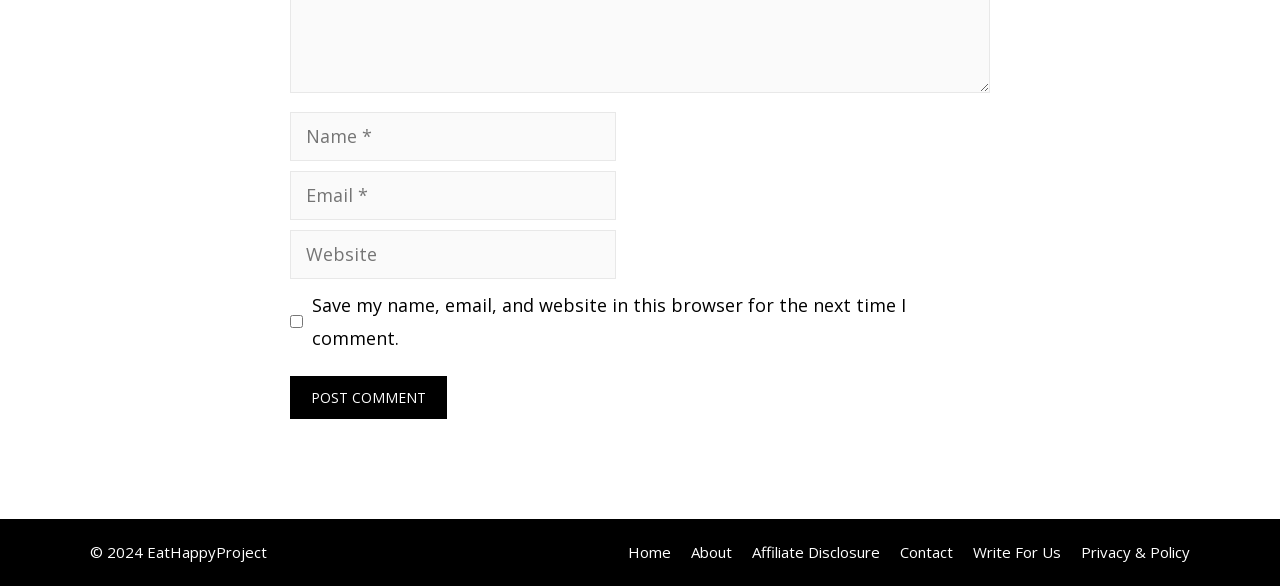Is the 'Email' field required?
From the image, respond using a single word or phrase.

Yes